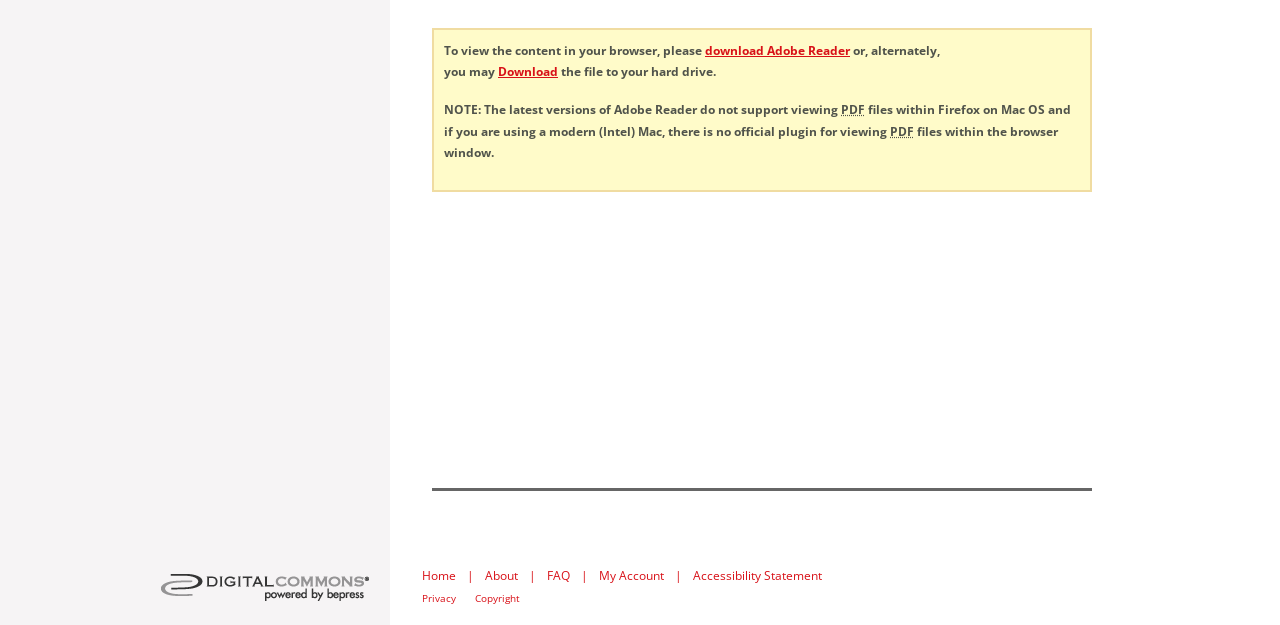What is the alternative to viewing content in the browser?
From the screenshot, provide a brief answer in one word or phrase.

Download the file